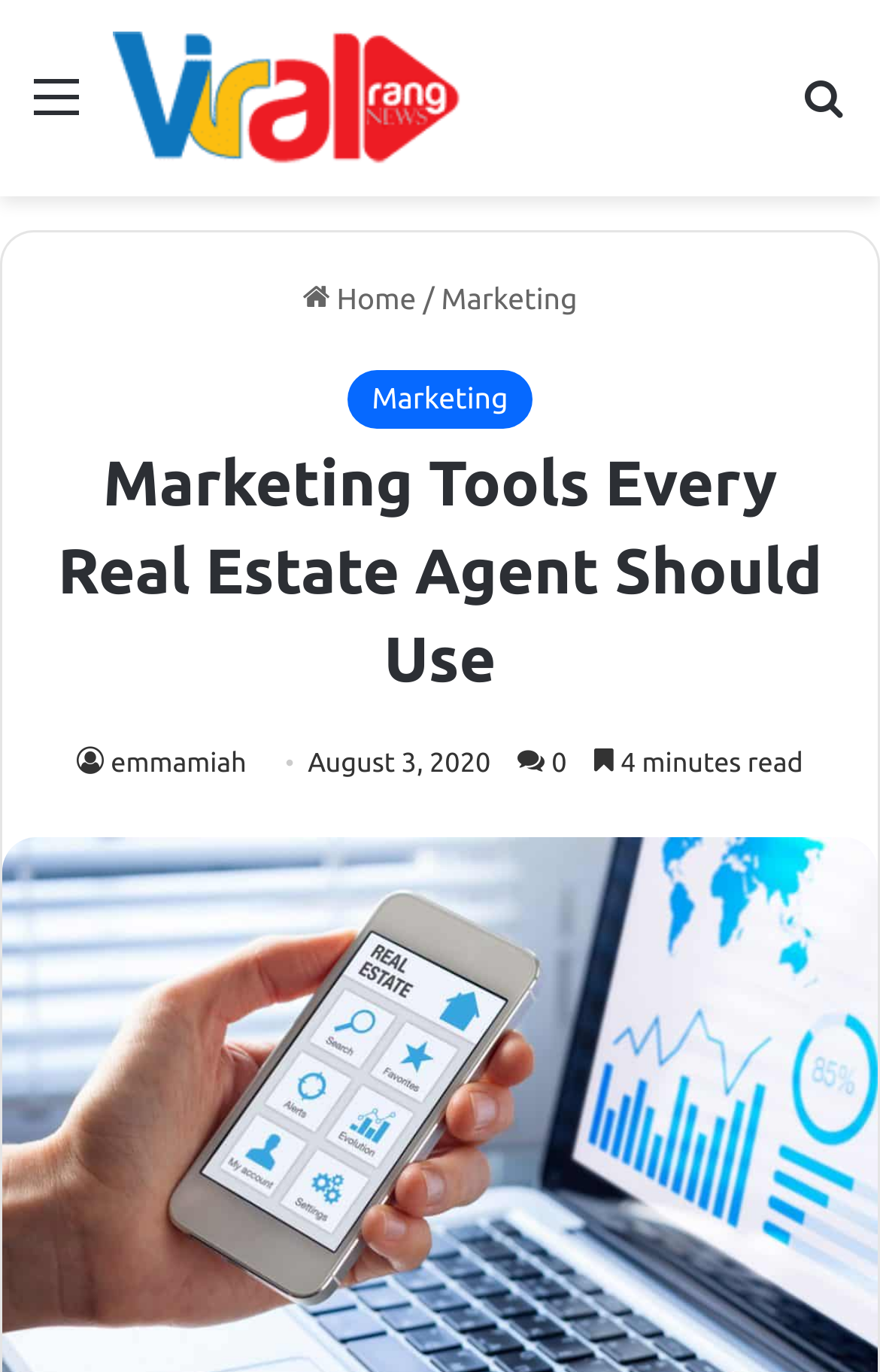Extract the bounding box coordinates for the HTML element that matches this description: "Menu". The coordinates should be four float numbers between 0 and 1, i.e., [left, top, right, bottom].

[0.038, 0.047, 0.09, 0.121]